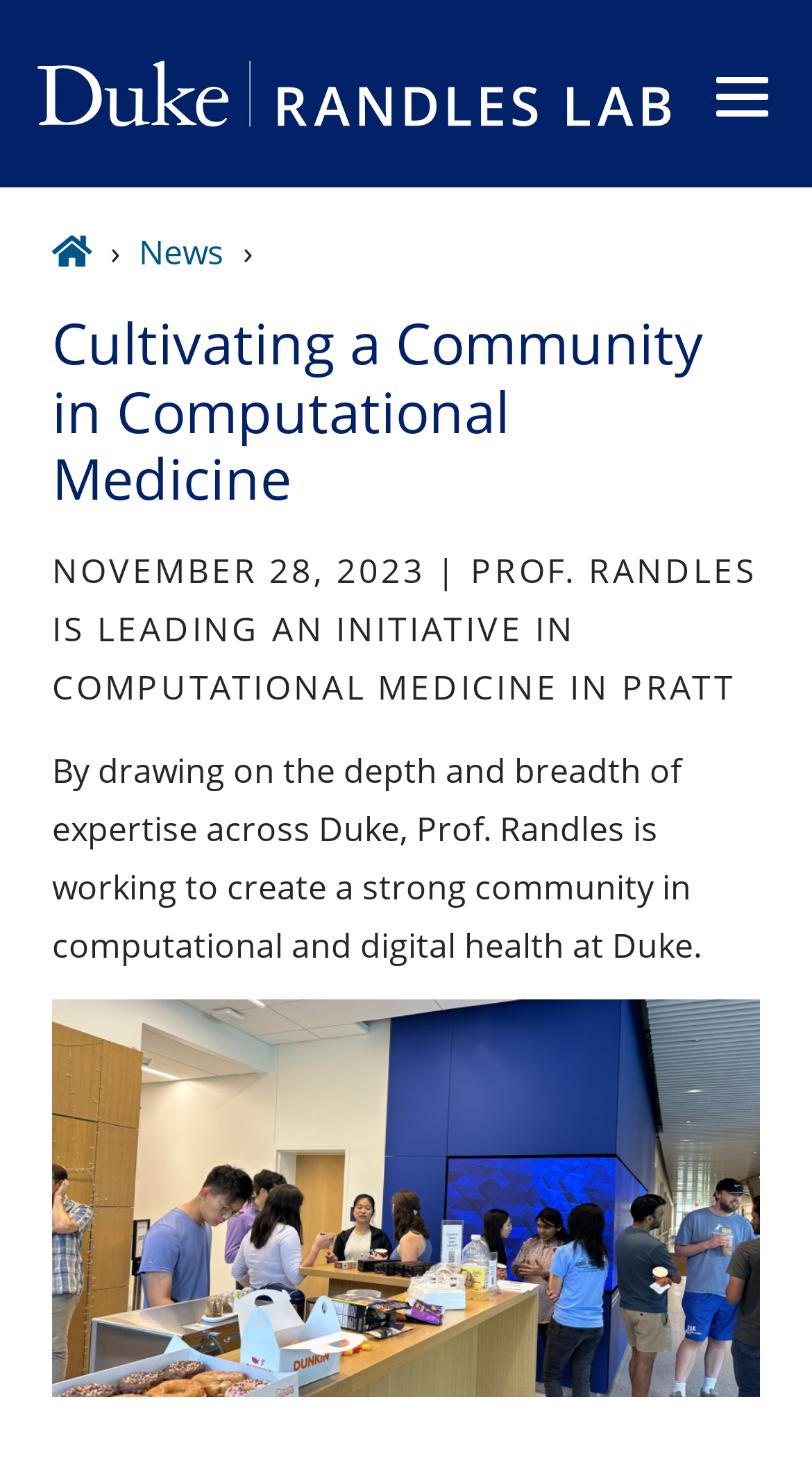Locate and extract the headline of this webpage.

Cultivating a Community in Computational Medicine